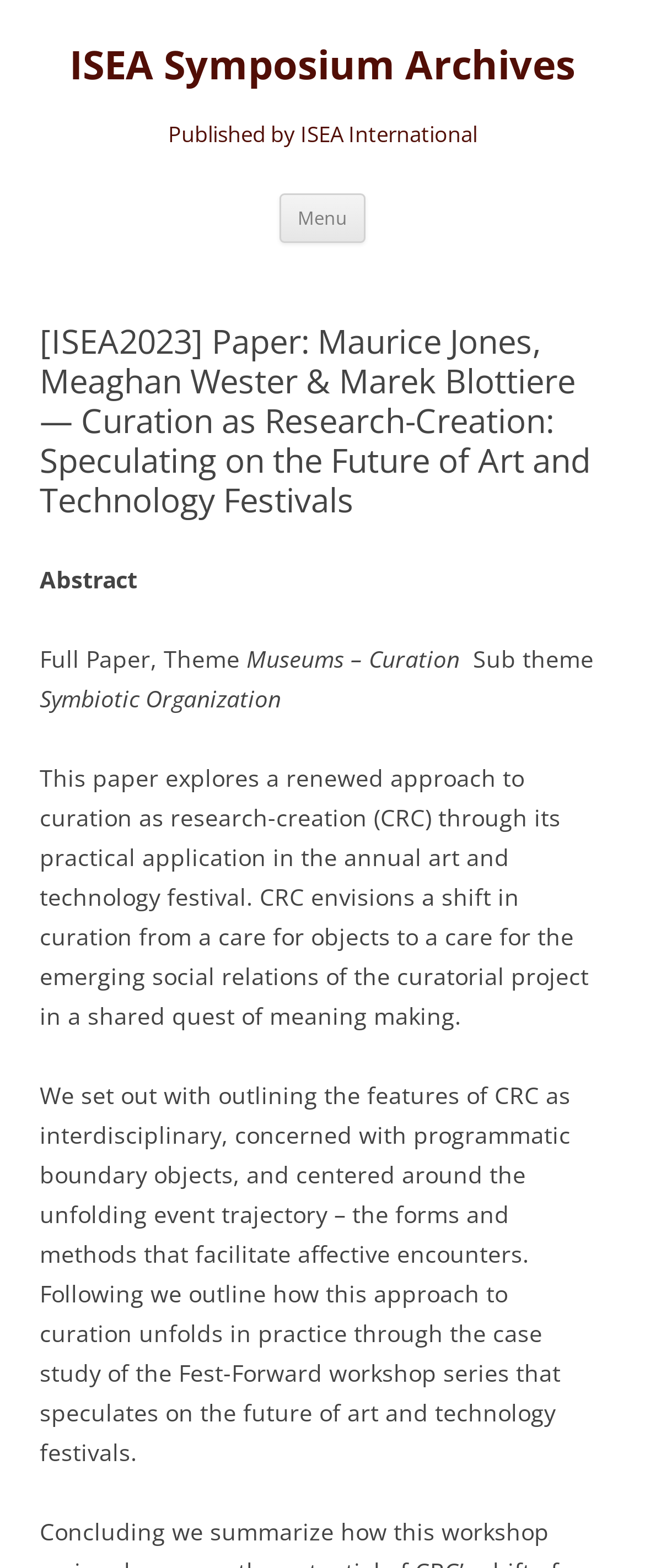What is the name of the symposium?
Using the image as a reference, answer the question in detail.

The name of the symposium can be found in the heading element at the top of the webpage, which is 'ISEA Symposium Archives'.